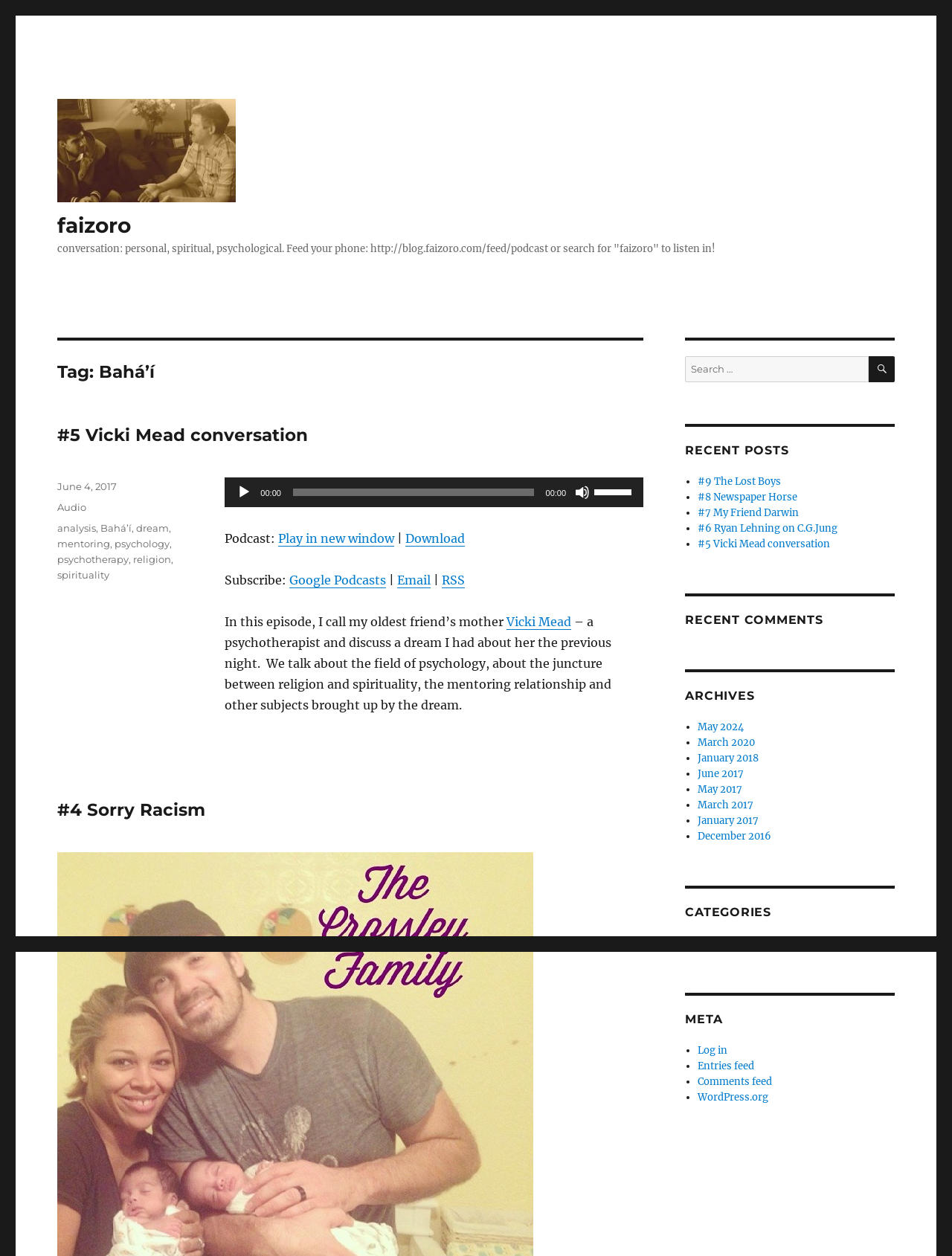Convey a detailed summary of the webpage, mentioning all key elements.

The webpage is about a podcast or blog focused on personal, spiritual, and psychological conversations. At the top, there is a link to "faizoro" with an accompanying image. Below this, there is a brief description of the podcast, including a link to the RSS feed and a call to action to search for "faizoro" to listen to the podcast.

The main content of the page is an article with a heading "Tag: Bahá’í" and a subheading "#5 Vicki Mead conversation". The article includes an audio player with controls to play, pause, and adjust the volume. There are also links to play the podcast in a new window, download it, and subscribe to the podcast via Google Podcasts, Email, or RSS.

The article itself discusses a conversation between the author and Vicki Mead, a psychotherapist, about a dream the author had about her. The conversation touches on topics such as psychology, religion, and spirituality.

In the footer section, there are links to other articles, including "#4 Sorry Racism", as well as tags for the current article, including "analysis", "Bahá’í", "dream", "mentoring", "psychology", "psychotherapy", "religion", and "spirituality".

On the right-hand side of the page, there is a complementary section with a search bar, a heading "RECENT POSTS", and a list of recent posts, including "#9 The Lost Boys", "#8 Newspaper Horse", "#7 My Friend Darwin", "#6 Ryan Lehning on C.G.Jung", and "#5 Vicki Mead conversation". Below this, there are headings for "RECENT COMMENTS" and "ARCHIVES", with links to archives for May 2024, March 2020, January 2018, and other months.